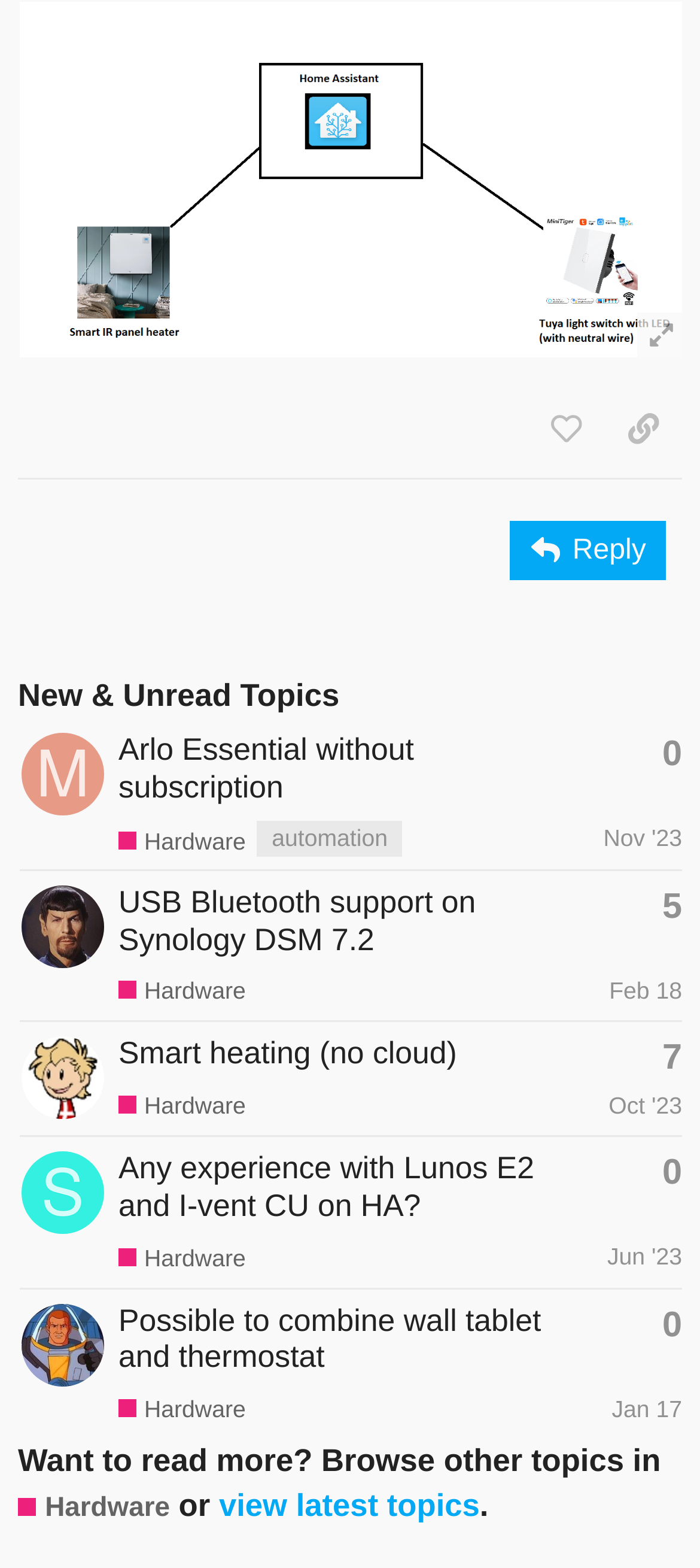Please reply to the following question with a single word or a short phrase:
What is the button 'This topic has 5 replies' used for?

To indicate the number of replies